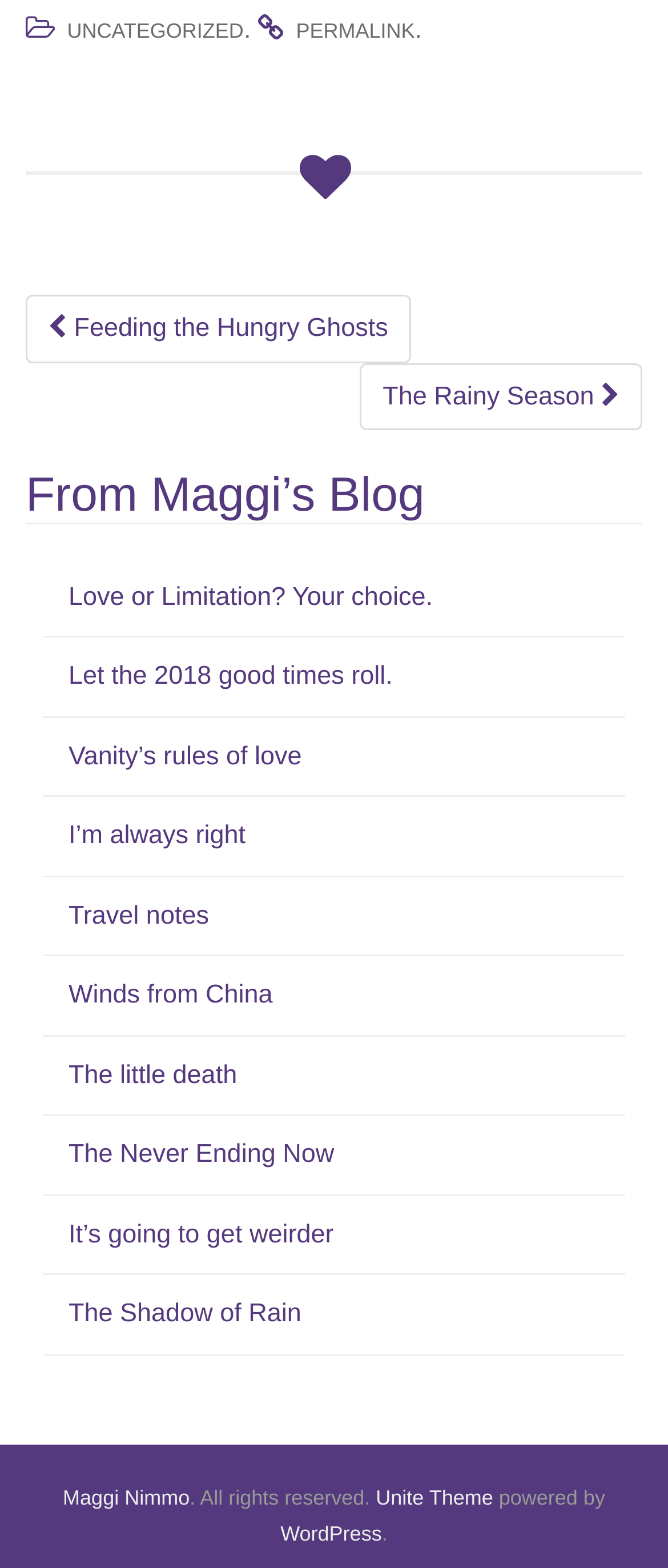Provide the bounding box for the UI element matching this description: "It’s going to get weirder".

[0.103, 0.778, 0.5, 0.796]